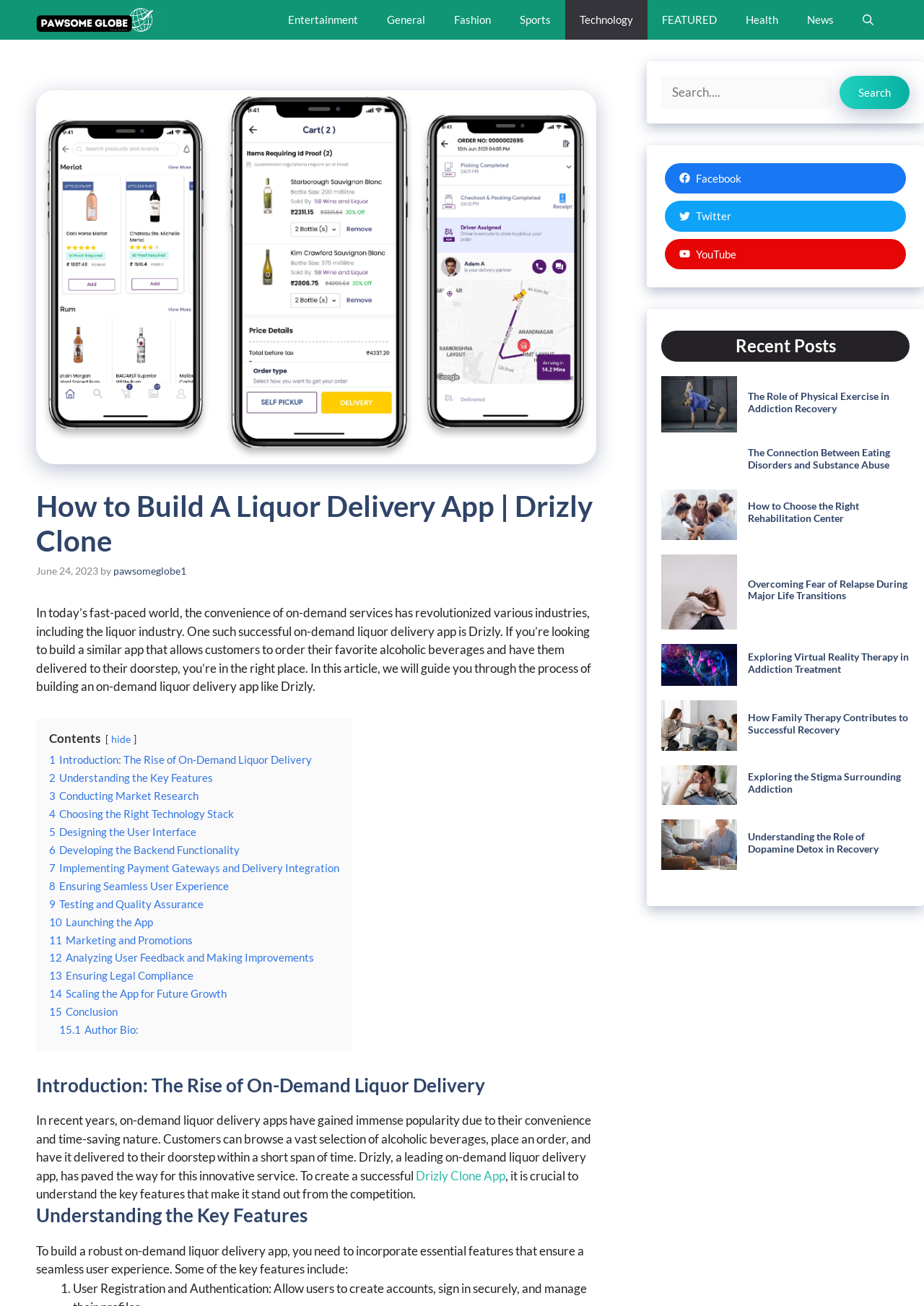What is the benefit of on-demand liquor delivery apps?
Please respond to the question with a detailed and informative answer.

According to the article, on-demand liquor delivery apps have gained popularity due to their convenience and time-saving nature, allowing customers to browse a vast selection of alcoholic beverages, place an order, and have it delivered to their doorstep within a short span of time.